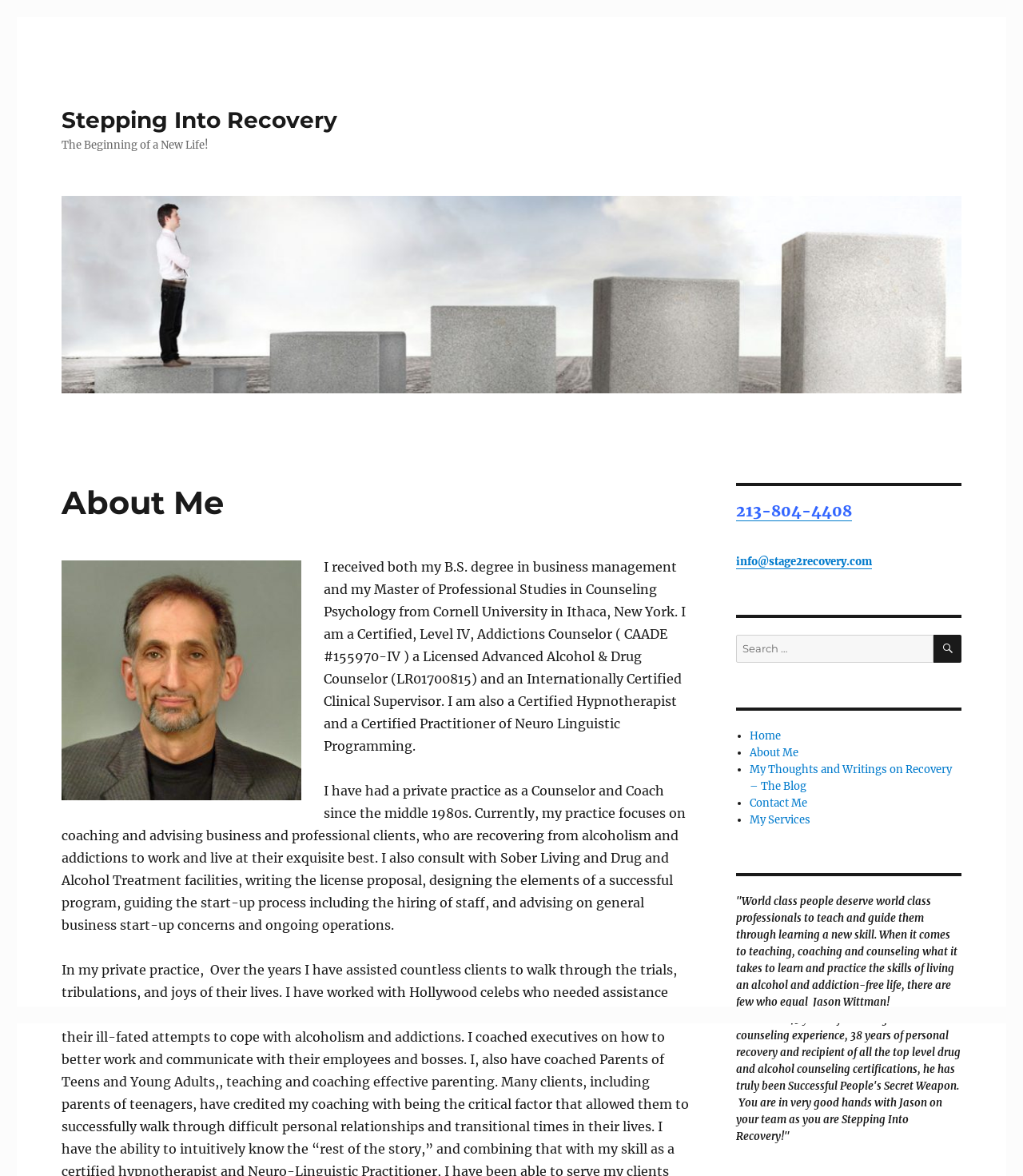What is the focus of the counselor's practice?
Look at the screenshot and respond with one word or a short phrase.

coaching and advising business and professional clients